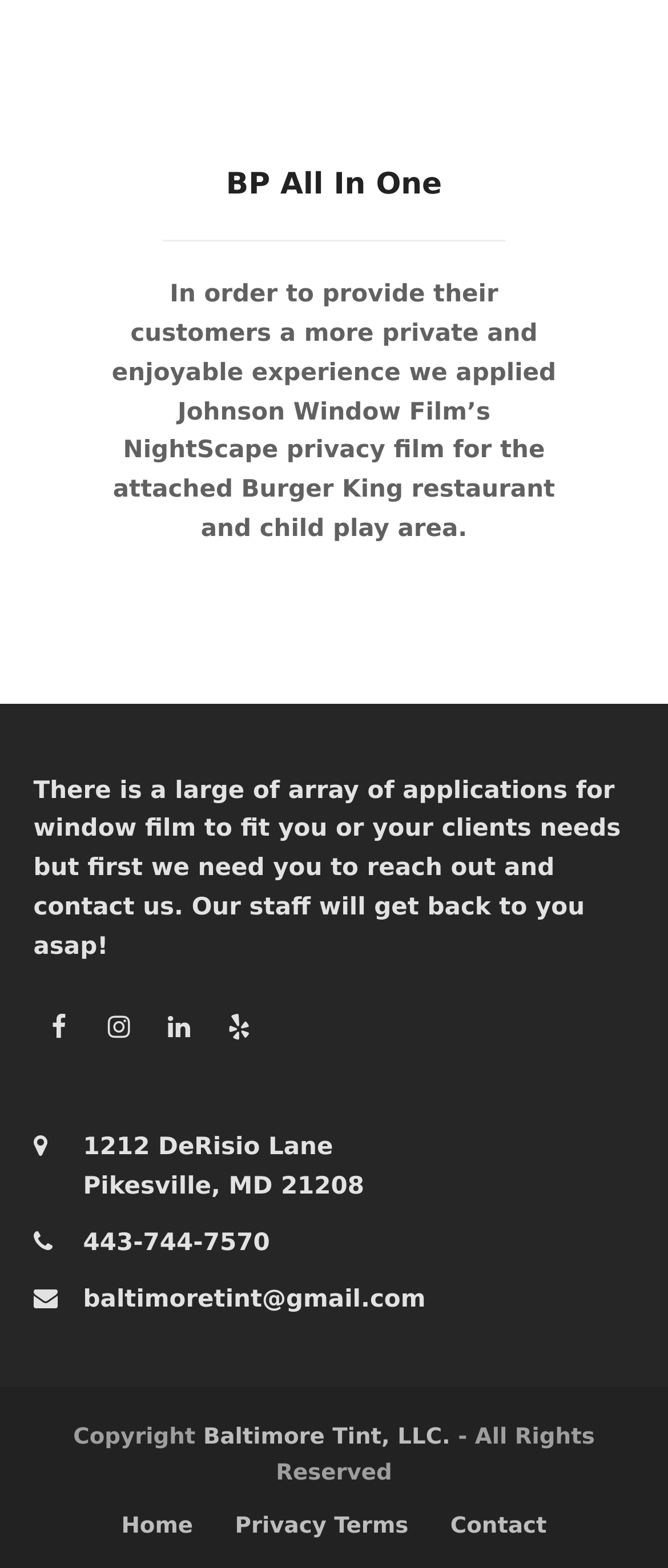Please identify the bounding box coordinates of the element that needs to be clicked to execute the following command: "Check the address". Provide the bounding box using four float numbers between 0 and 1, formatted as [left, top, right, bottom].

[0.124, 0.723, 0.499, 0.741]